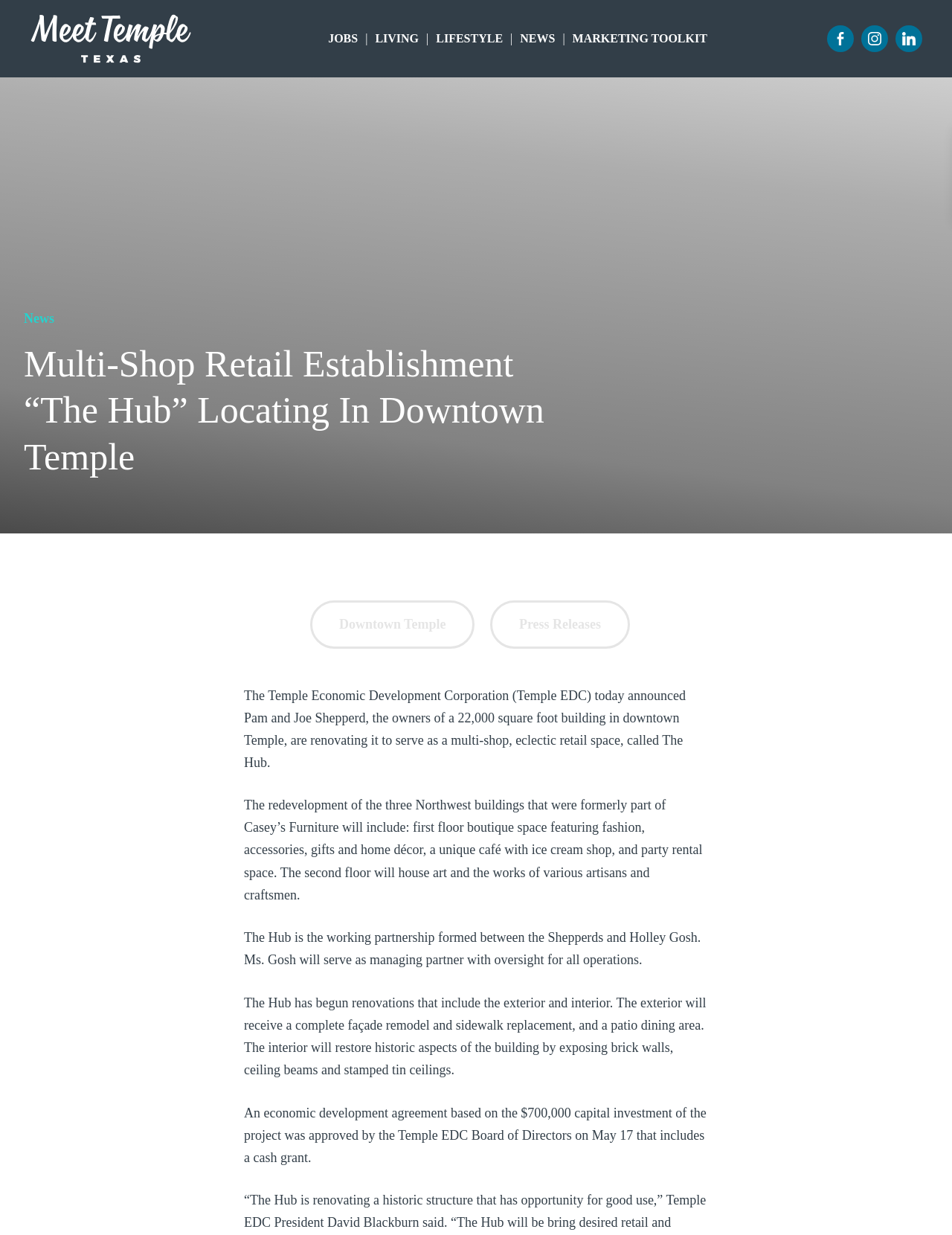Bounding box coordinates are to be given in the format (top-left x, top-left y, bottom-right x, bottom-right y). All values must be floating point numbers between 0 and 1. Provide the bounding box coordinate for the UI element described as: Lifestyle

[0.45, 0.0, 0.536, 0.063]